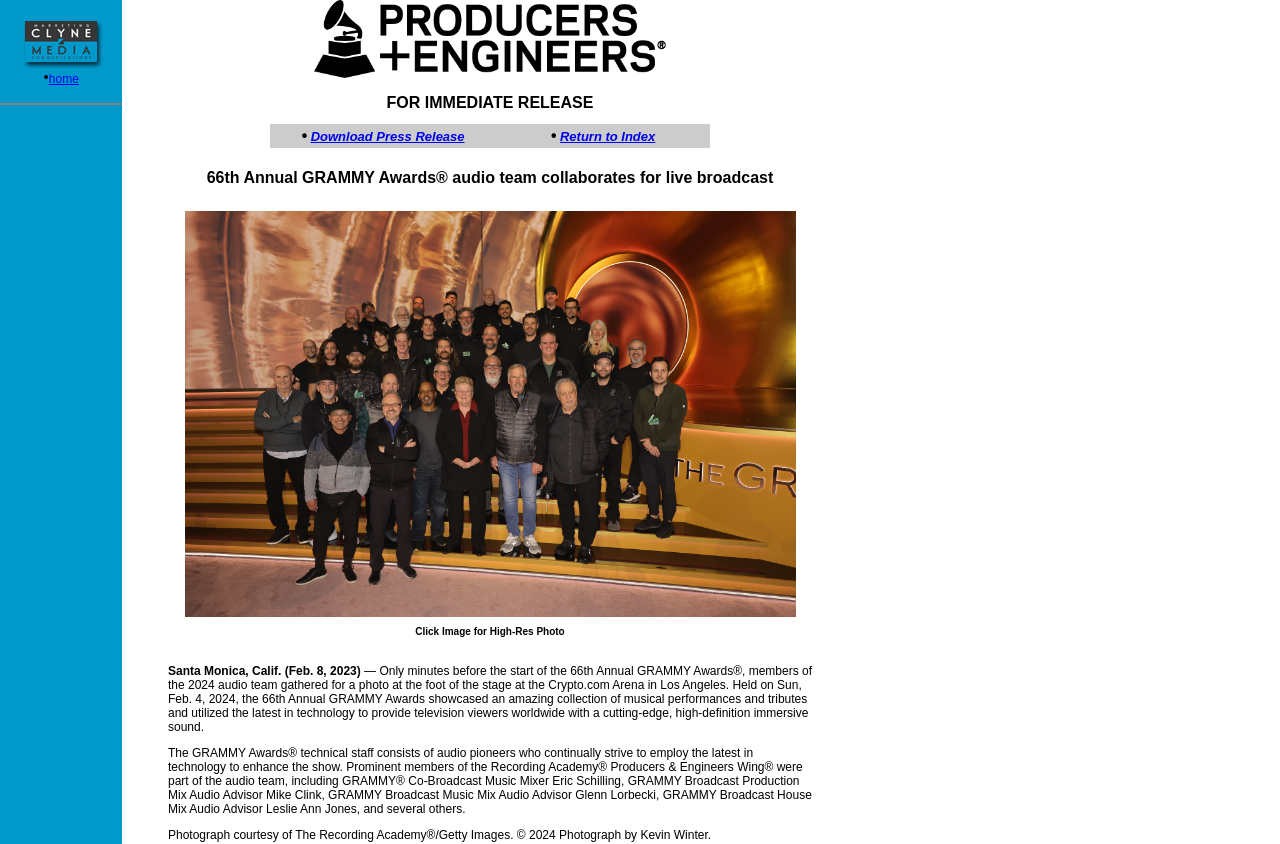Using the element description: "www.stawealth.com", determine the bounding box coordinates for the specified UI element. The coordinates should be four float numbers between 0 and 1, [left, top, right, bottom].

None